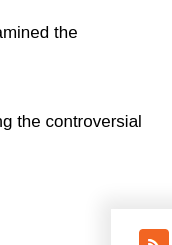What is a concern related to glyphosate?
Give a one-word or short-phrase answer derived from the screenshot.

Biodiversity